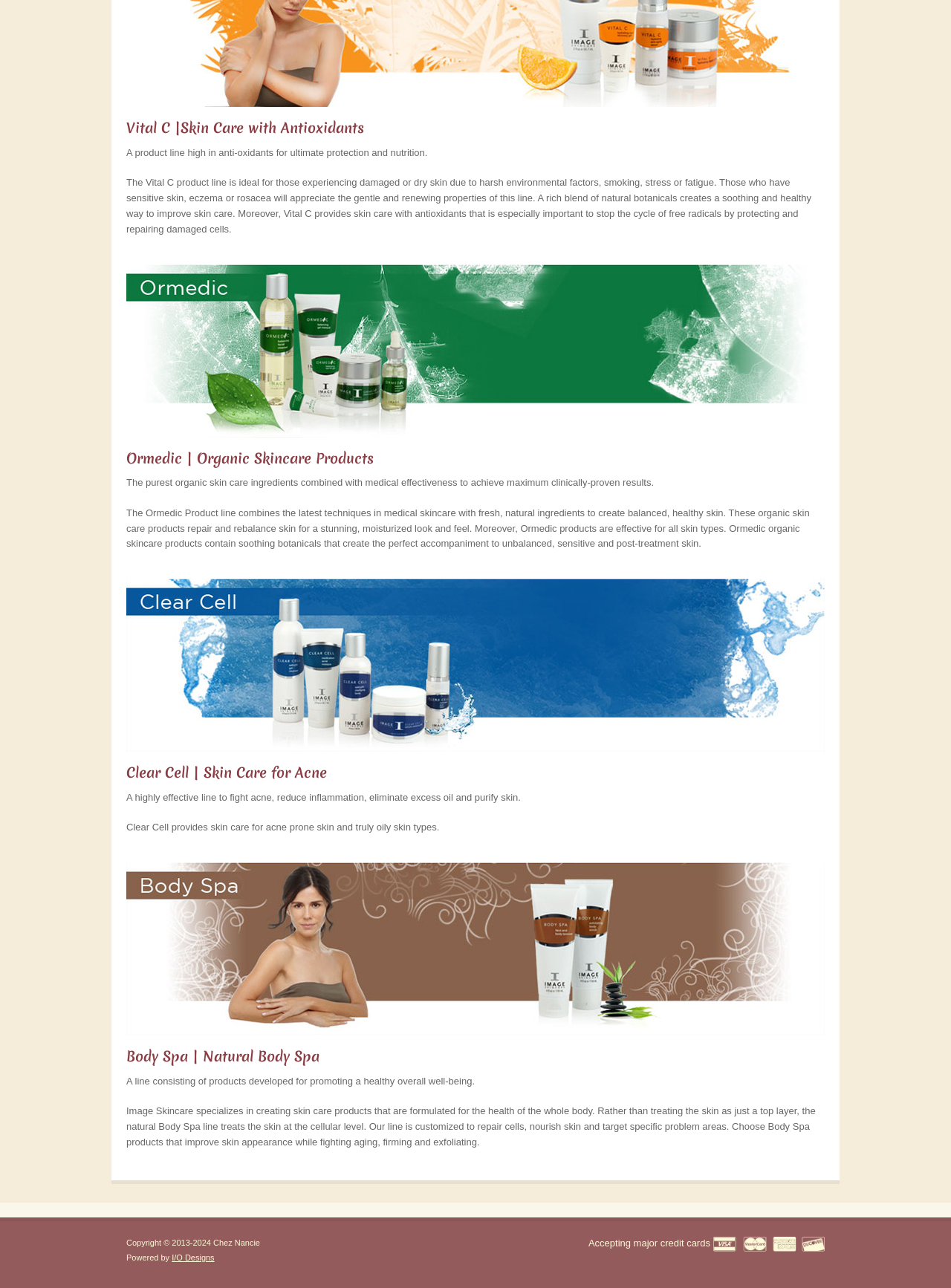Bounding box coordinates are specified in the format (top-left x, top-left y, bottom-right x, bottom-right y). All values are floating point numbers bounded between 0 and 1. Please provide the bounding box coordinate of the region this sentence describes: title="Body Spa"

[0.133, 0.792, 0.867, 0.807]